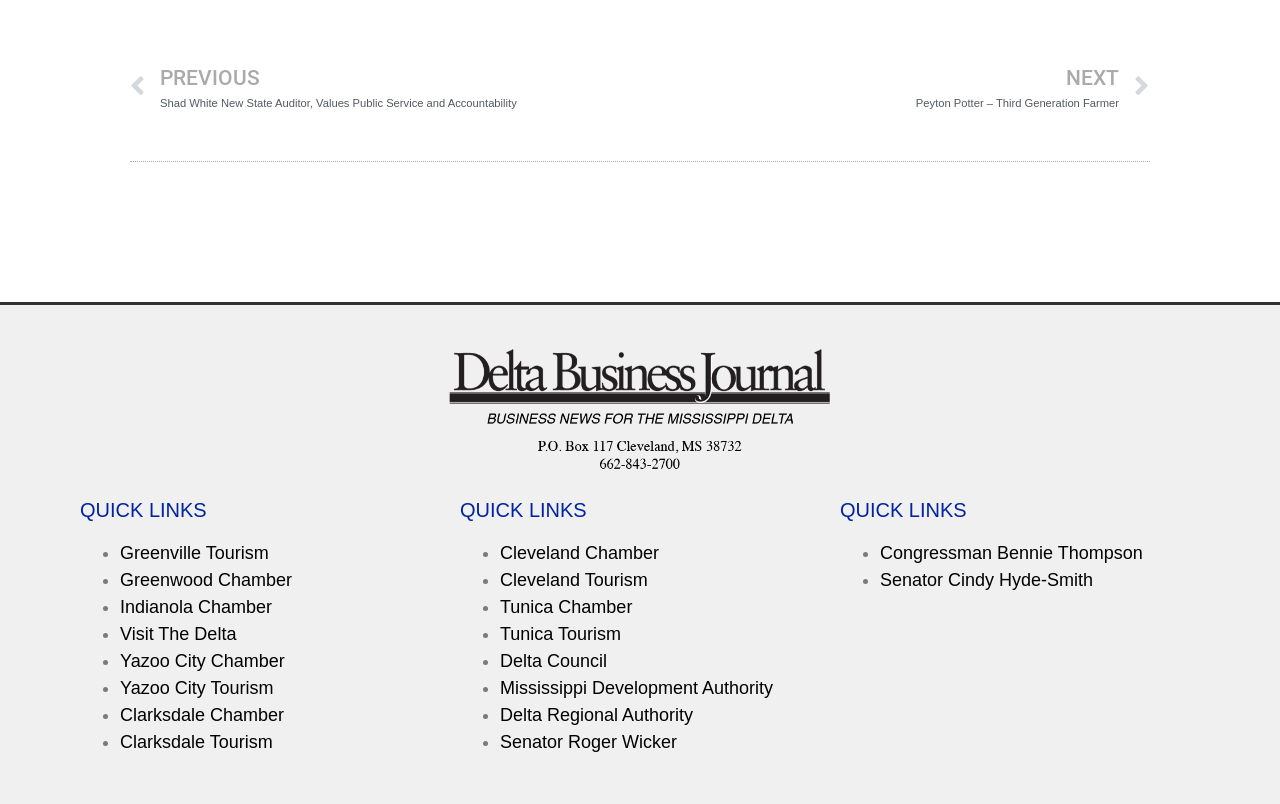Calculate the bounding box coordinates for the UI element based on the following description: "Indianola Chamber". Ensure the coordinates are four float numbers between 0 and 1, i.e., [left, top, right, bottom].

[0.094, 0.742, 0.213, 0.767]